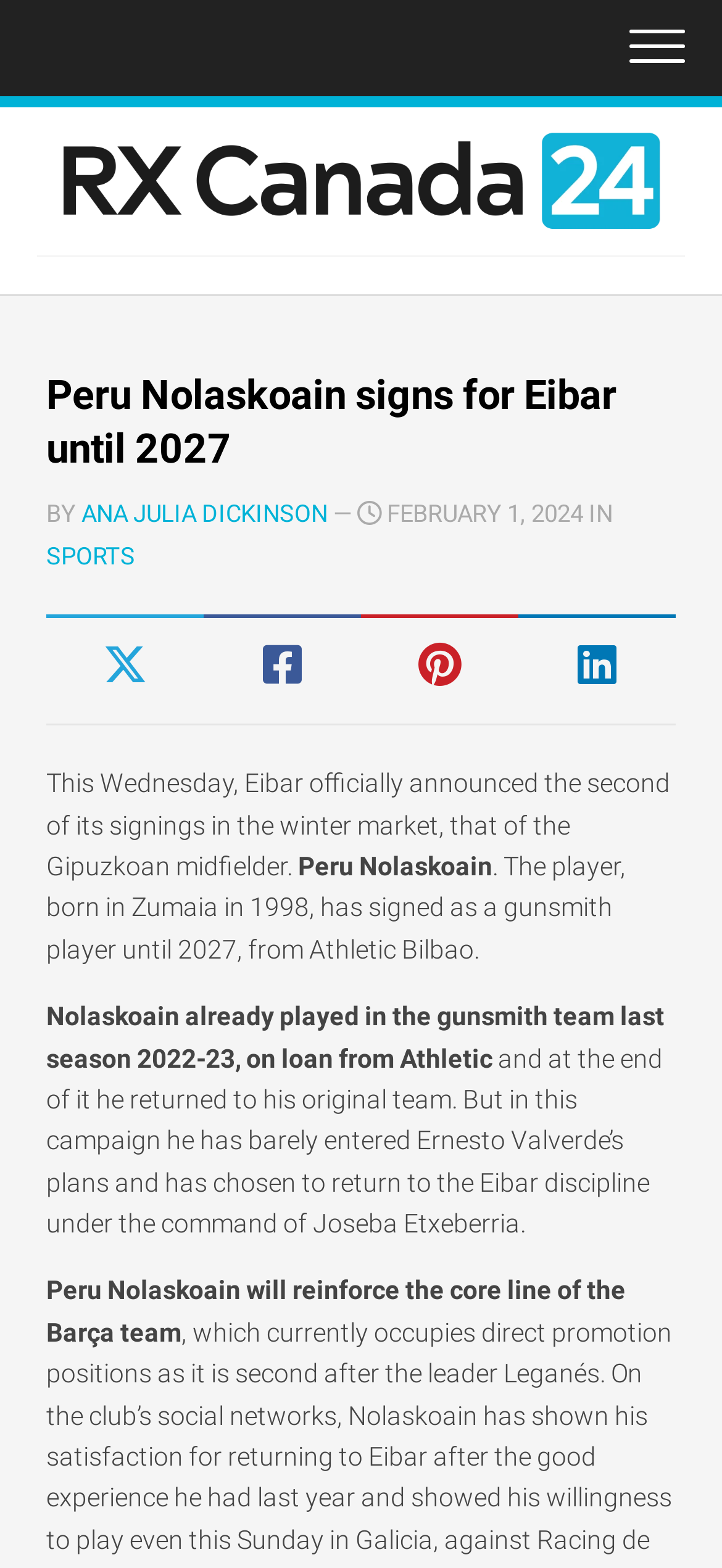Give a detailed account of the webpage, highlighting key information.

The webpage is about Peru Nolaskoain, a Gipuzkoan midfielder, signing with Eibar until 2027. At the top, there is a button on the right side and a link to "RX Canada 24" on the left, accompanied by an image with the same name. Below this, there is a header section with a heading that reads "Peru Nolaskoain signs for Eibar until 2027". This heading is followed by the author's name, "ANA JULIA DICKINSON", and the date "FEBRUARY 1, 2024 IN SPORTS".

Underneath the header section, there are four social media links, represented by icons. The main content of the webpage starts with a paragraph that announces Eibar's signing of Peru Nolaskoain, a midfielder from Gipuzkoa. The paragraph is followed by the player's name, "Peru Nolaskoain", and another paragraph that provides more details about the signing, including the duration and the player's background.

The webpage continues with two more paragraphs that discuss Nolaskoain's previous experience playing for Eibar on loan and his decision to return to the team. Finally, there is a concluding paragraph that mentions Nolaskoain's role in reinforcing the core line of the Eibar team.